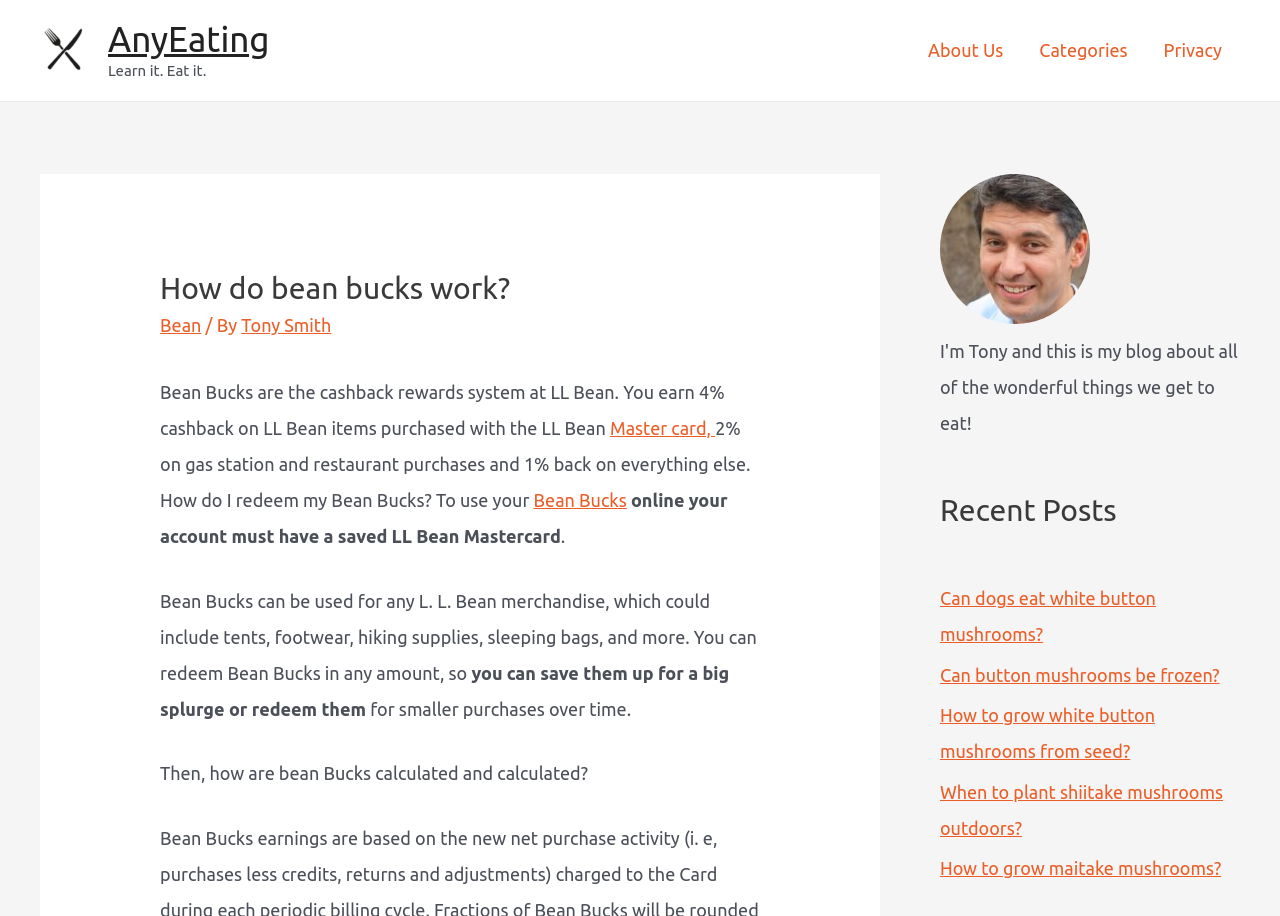Please determine the bounding box coordinates of the area that needs to be clicked to complete this task: 'Go to Destinations'. The coordinates must be four float numbers between 0 and 1, formatted as [left, top, right, bottom].

None